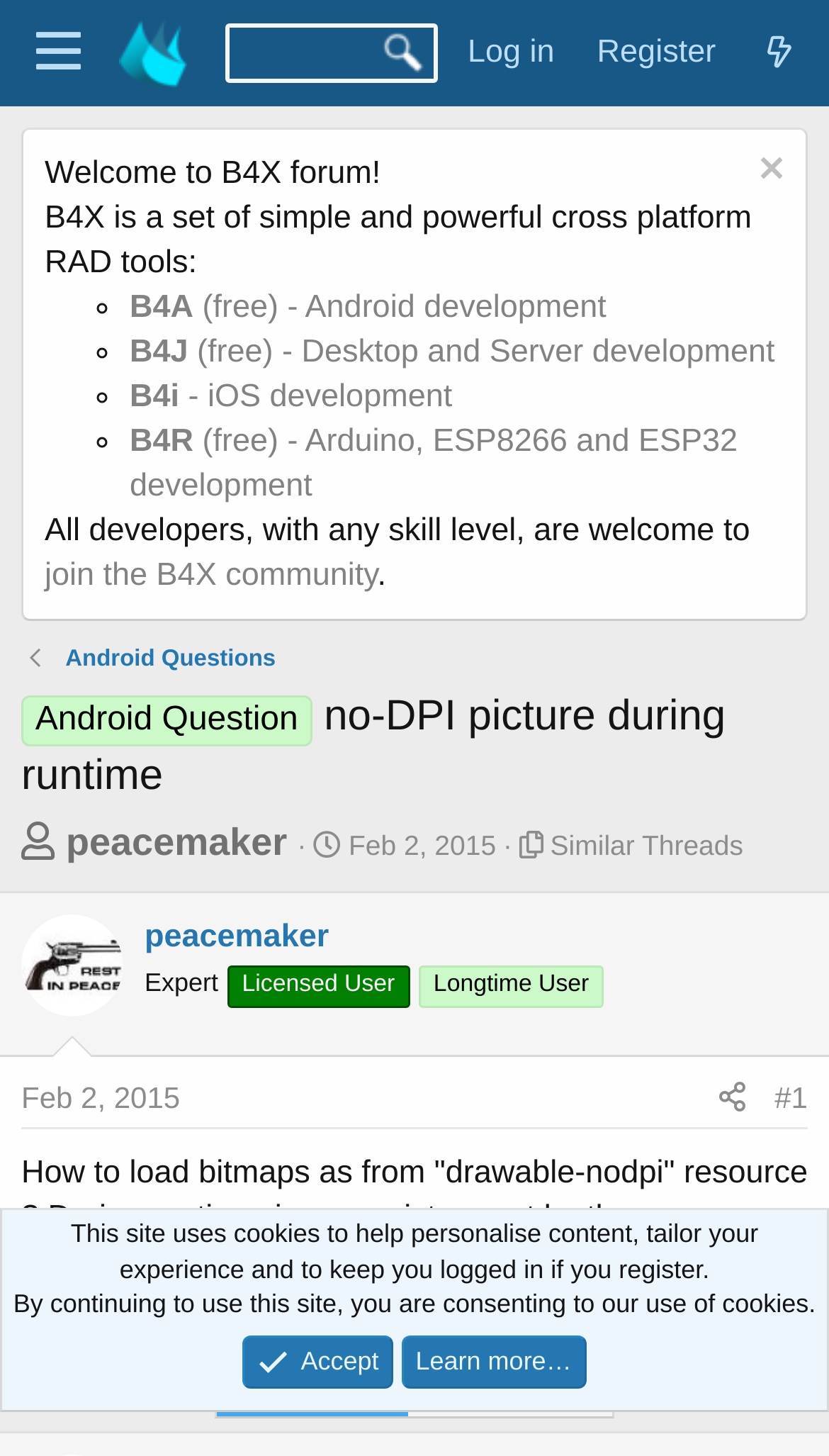Can you find the bounding box coordinates of the area I should click to execute the following instruction: "Search for Preschools"?

None